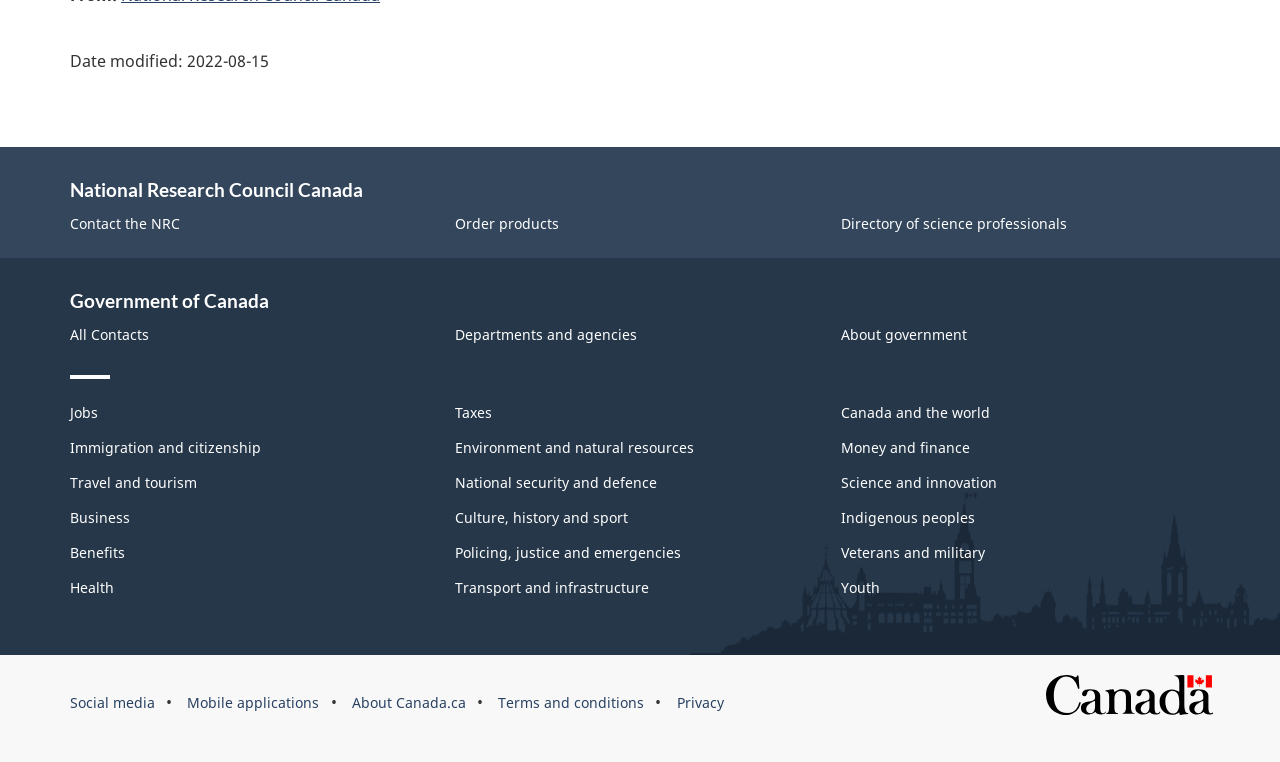Please find the bounding box for the following UI element description. Provide the coordinates in (top-left x, top-left y, bottom-right x, bottom-right y) format, with values between 0 and 1: Terms and conditions

[0.389, 0.909, 0.503, 0.934]